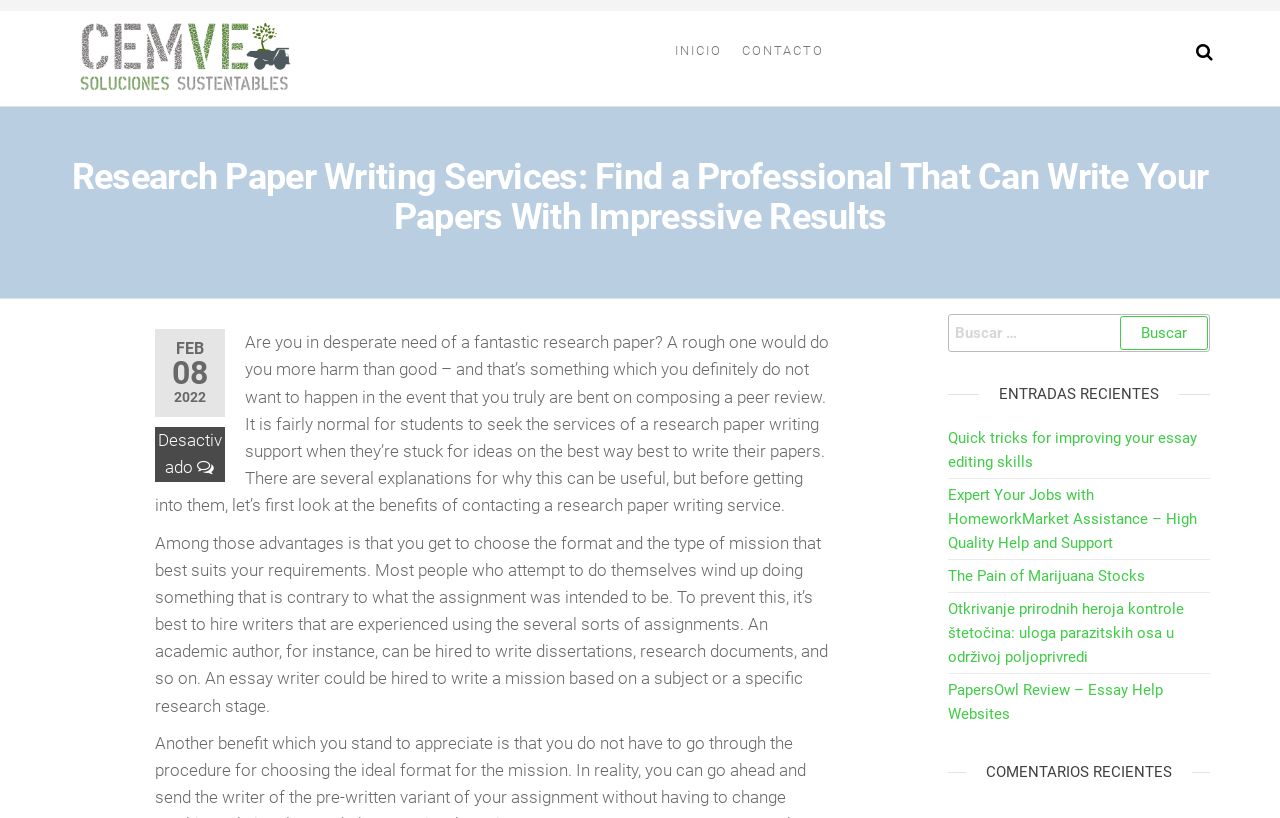Provide a one-word or short-phrase response to the question:
What is the name of the website?

CEMVE